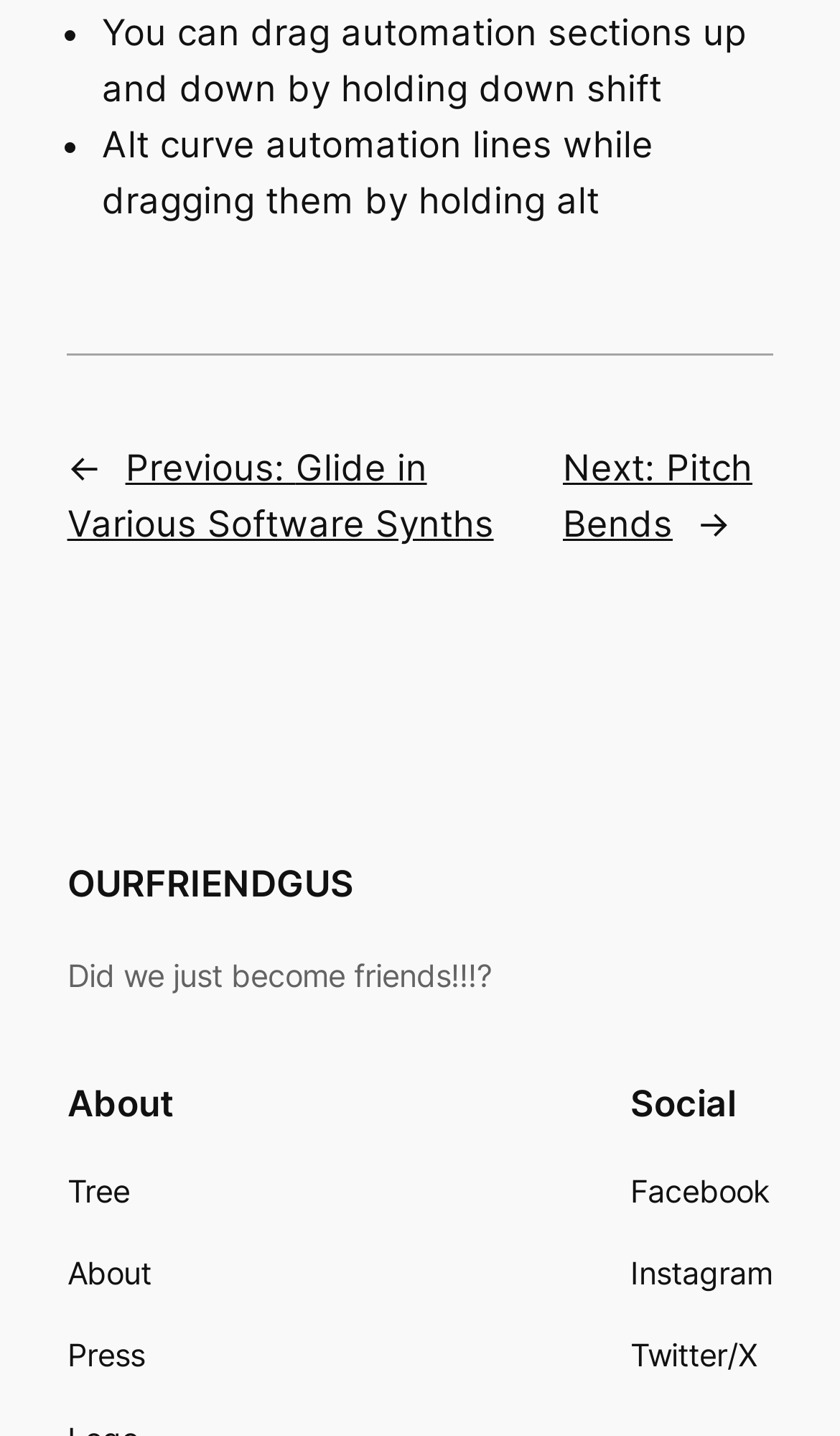How many social media links are there?
Answer the question with as much detail as you can, using the image as a reference.

I counted the number of social media links by looking at the navigation element 'Footer navigation 2' and its child link elements, which are 'Facebook', 'Instagram', and 'Twitter/X'.